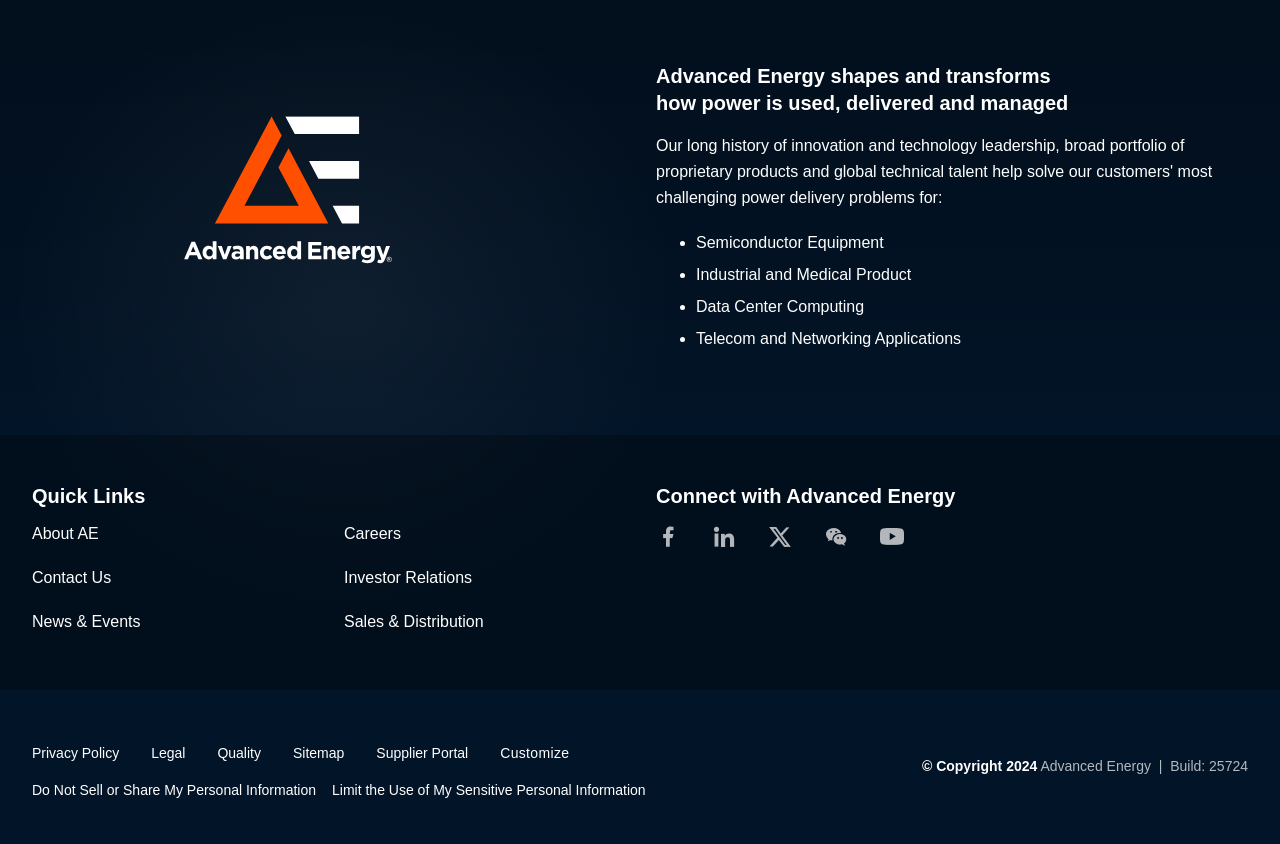How many social media links are provided?
Answer briefly with a single word or phrase based on the image.

5